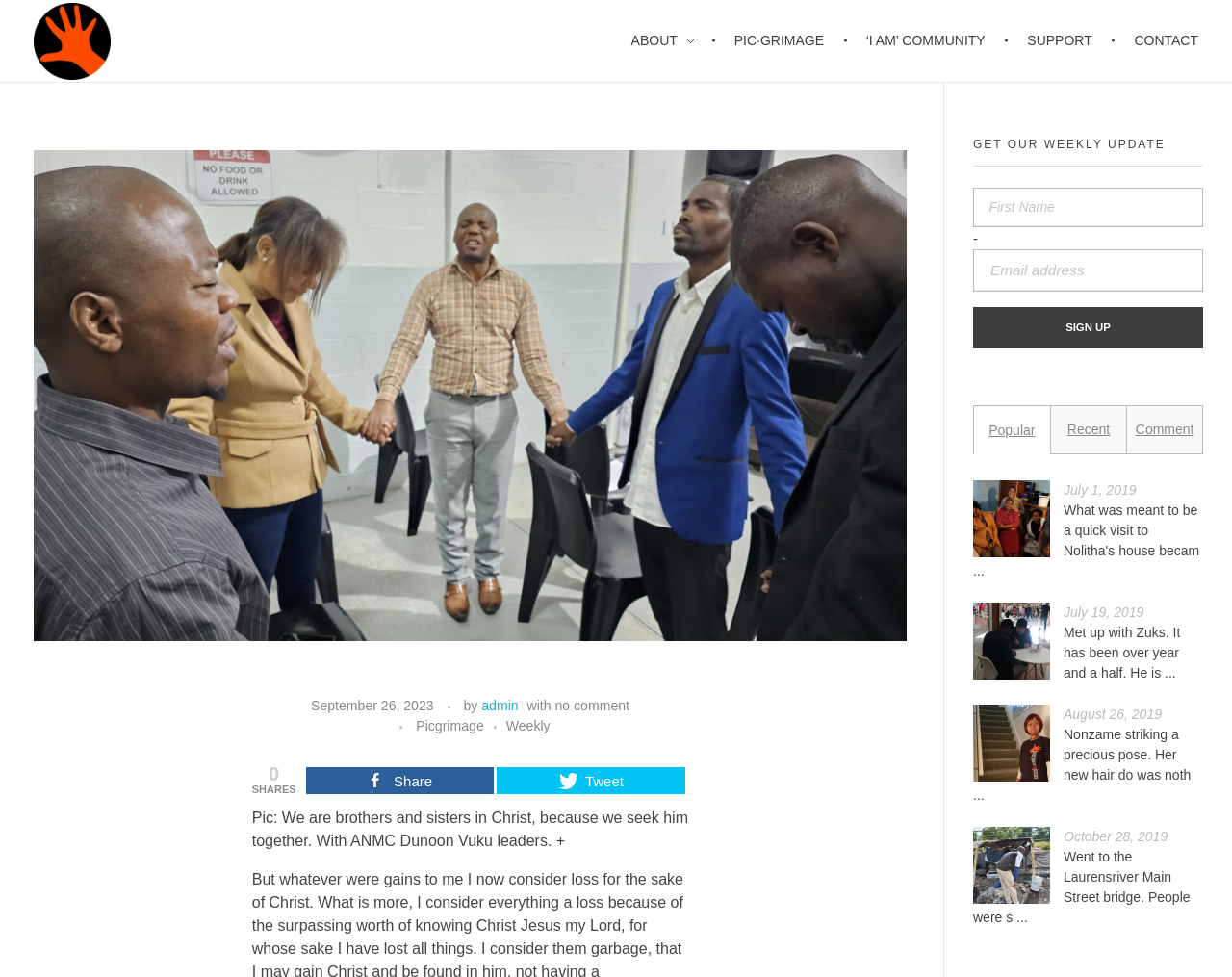What is the date of the first article? Based on the image, give a response in one word or a short phrase.

July 1, 2019